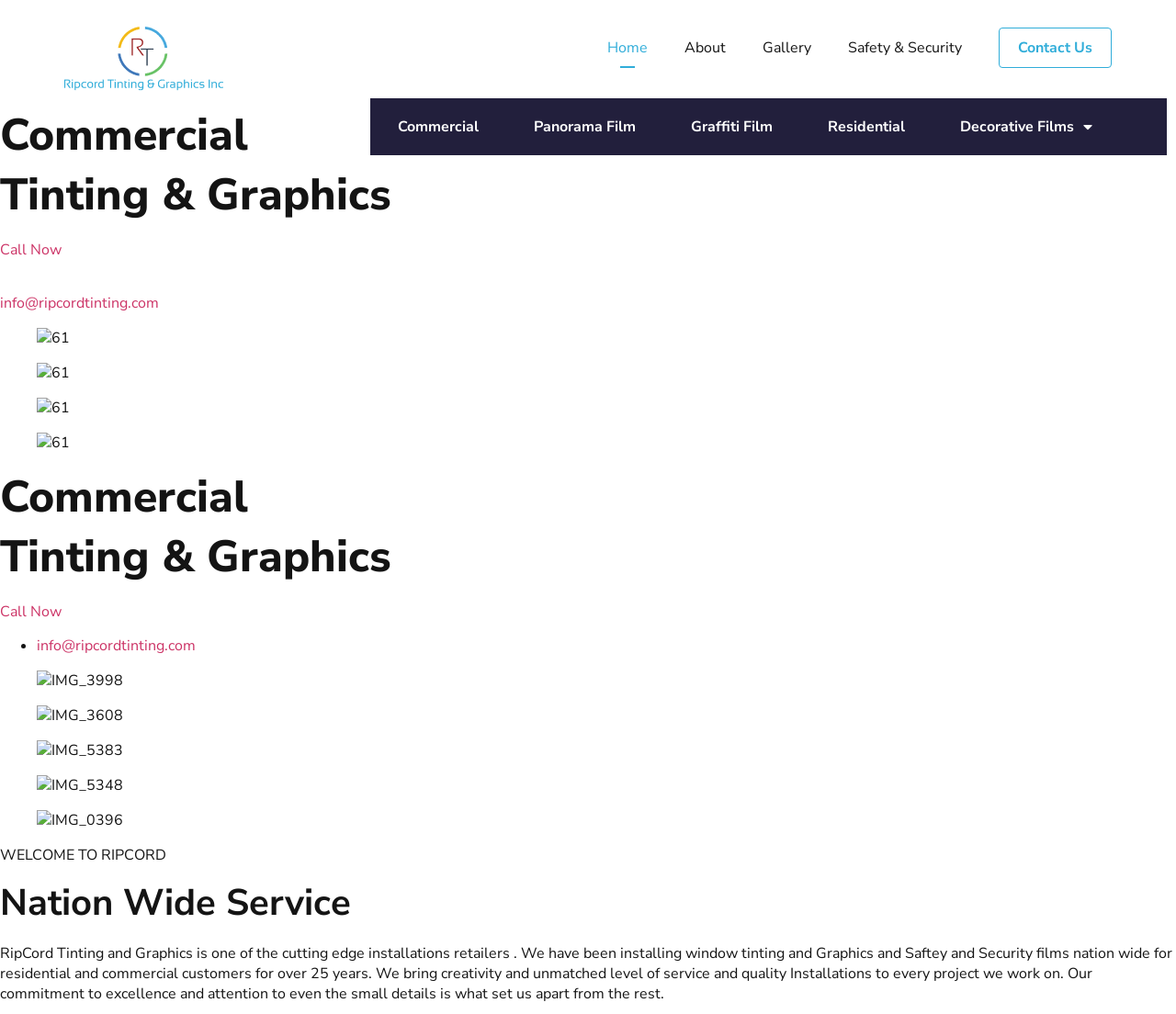Craft a detailed narrative of the webpage's structure and content.

This webpage is about RipCord Tinting and Graphics, a company that provides commercial tinting and graphics services. At the top of the page, there is a navigation menu with links to different sections of the website, including "Home", "About", "Gallery", "Safety & Security", and "Contact Us". Below the navigation menu, there are two columns of links, with the left column featuring links to specific services such as "Commercial", "Panorama Film", and "Residential", and the right column featuring links to decorative films.

In the center of the page, there is a prominent heading that reads "Commercial Tinting & Graphics" and two buttons, "Call Now" and "info@ripcordtinting.com", which are likely contact information for the company. Below this, there are five identical figures, each containing an image, arranged in a row.

Further down the page, there is another heading that reads "Commercial Tinting & Graphics" and another "Call Now" button. Below this, there is a list with a single item, "info@ripcordtinting.com", and five more figures, each containing an image, arranged in a row.

At the bottom of the page, there is a welcome message that reads "WELCOME TO RIPCORD" and a heading that reads "Nation Wide Service". Below this, there is a block of text that describes the company's services and mission, stating that they have been providing window tinting and graphics services nationwide for over 25 years and are committed to excellence and attention to detail.